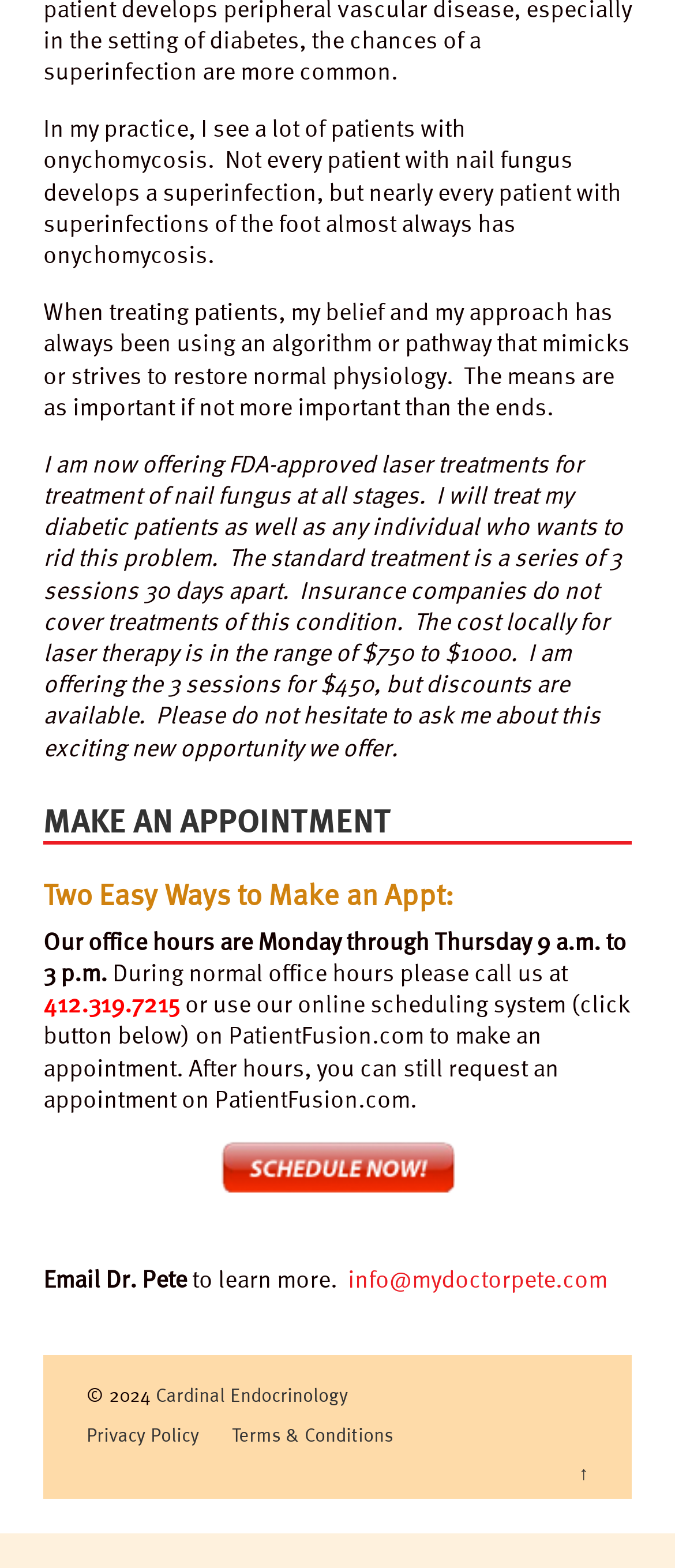Please examine the image and provide a detailed answer to the question: How many sessions are required for laser treatment?

According to the webpage, the standard treatment for nail fungus is a series of 3 sessions, 30 days apart, as mentioned in the third paragraph.